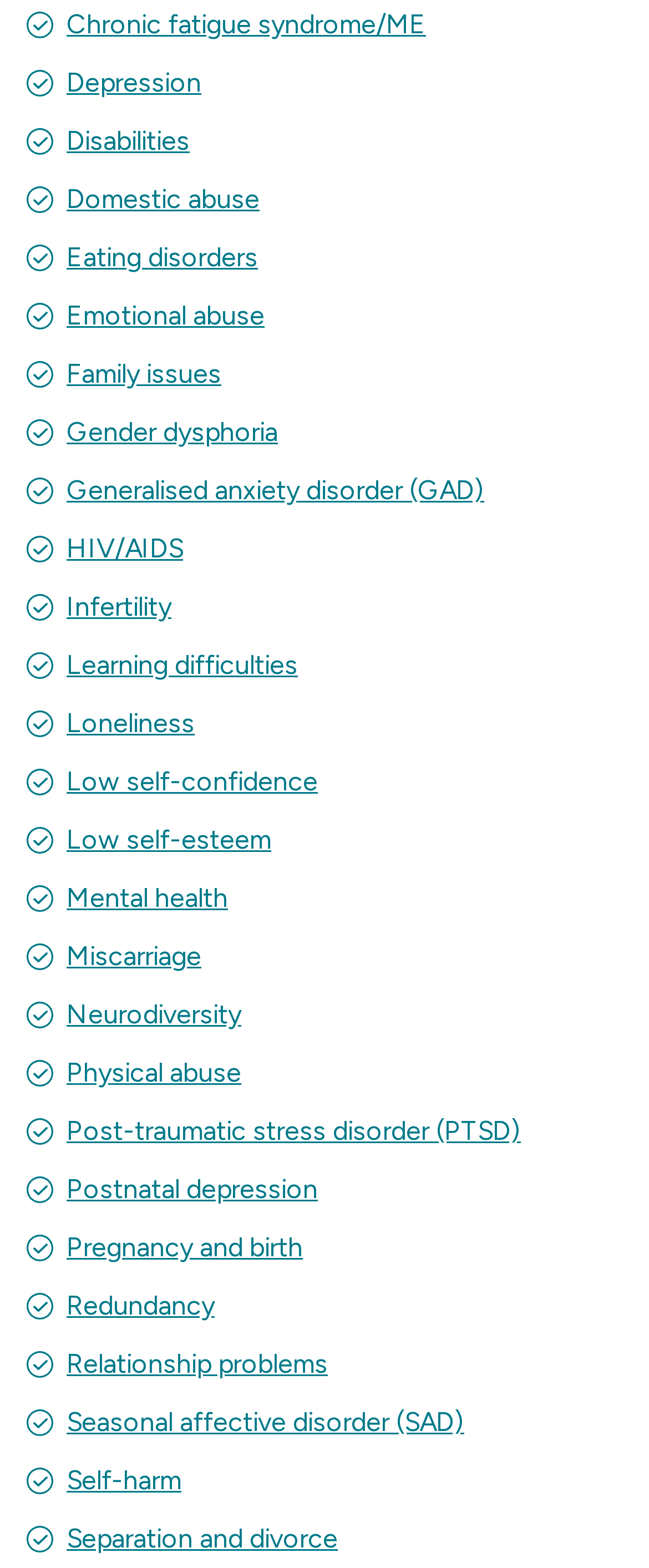Are there any images on this webpage?
Using the visual information, reply with a single word or short phrase.

Yes